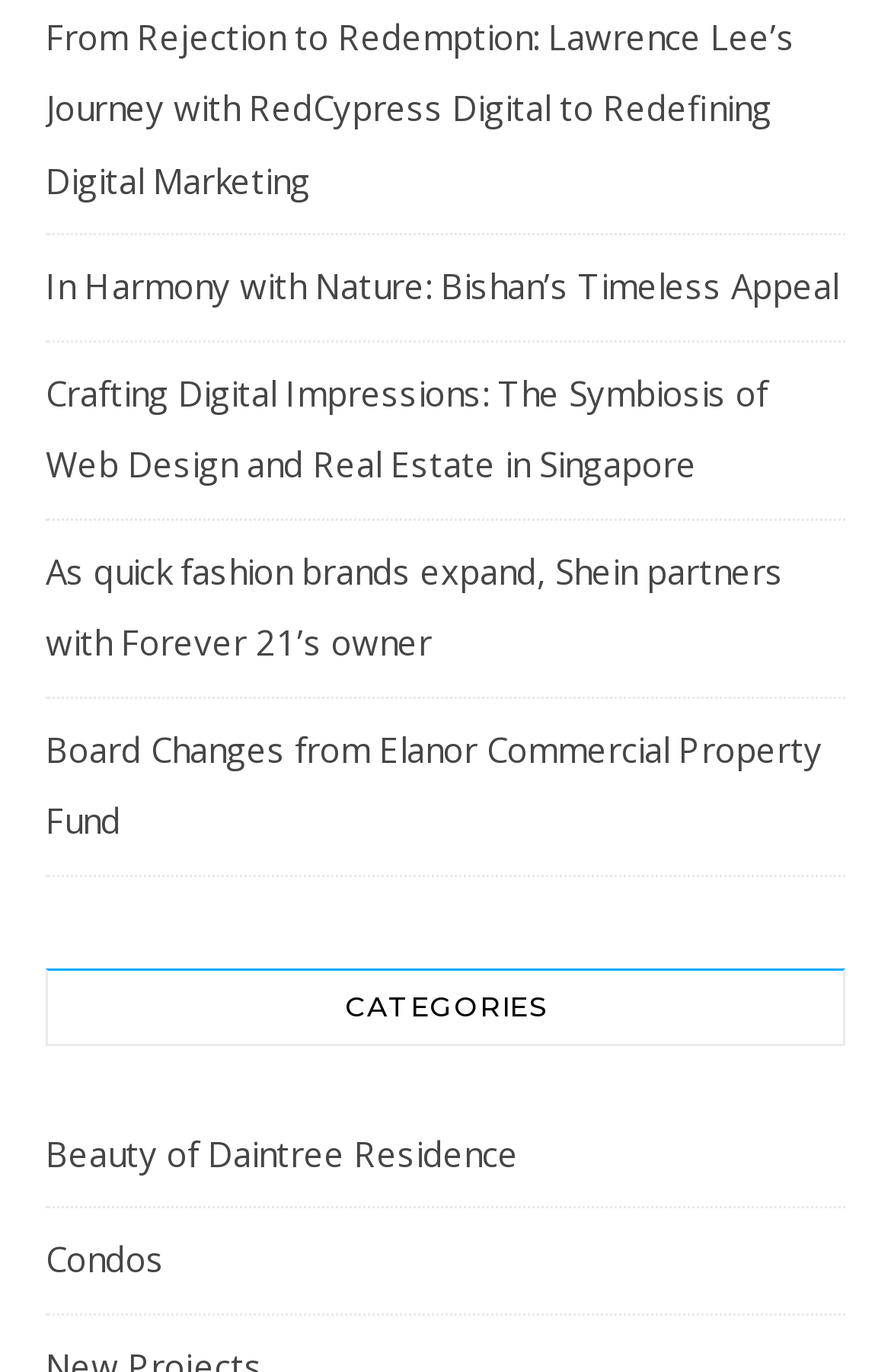Find and provide the bounding box coordinates for the UI element described with: "Beauty of Daintree Residence".

[0.051, 0.815, 0.582, 0.868]